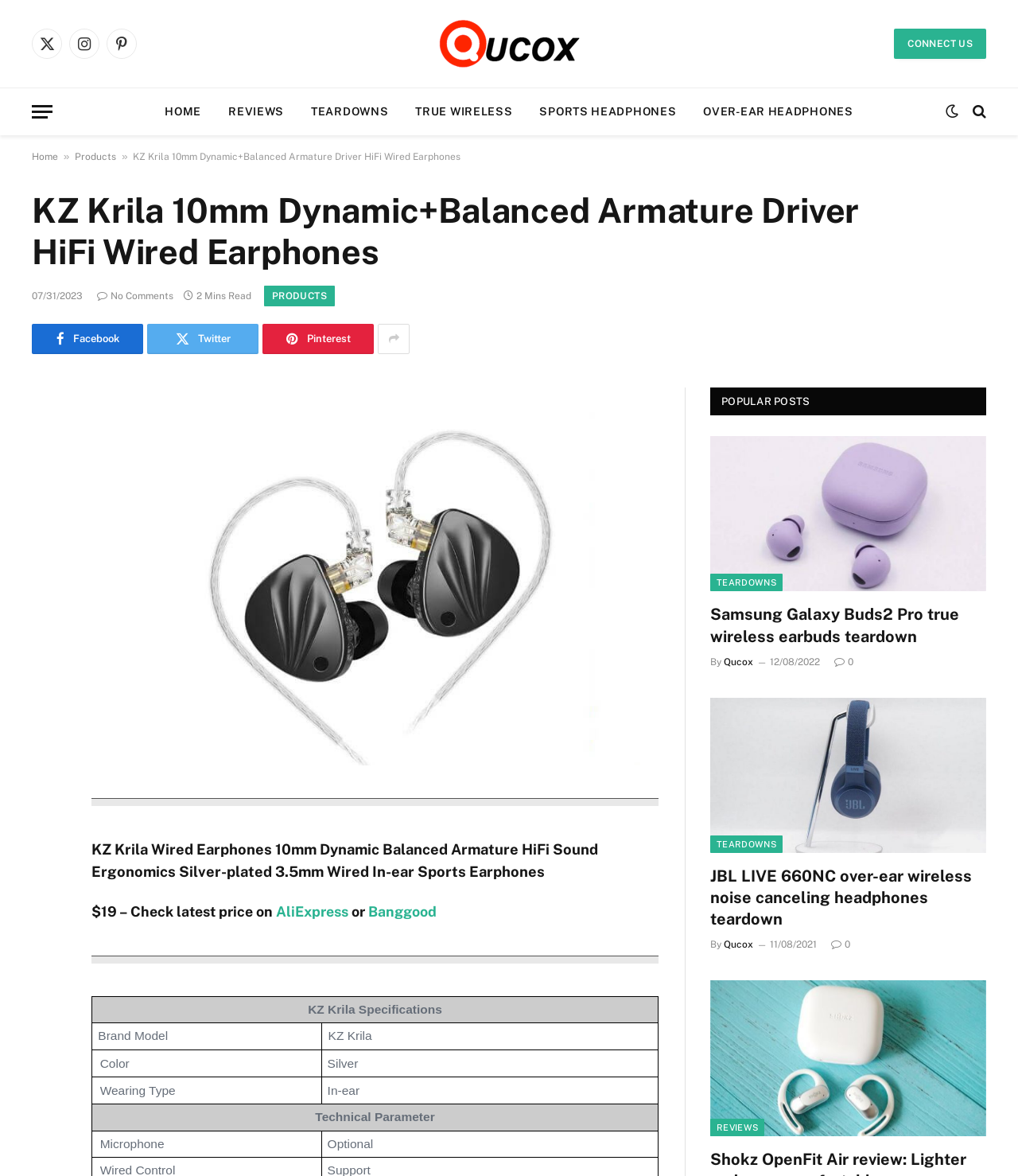Please find the bounding box coordinates of the element's region to be clicked to carry out this instruction: "Check the latest price on AliExpress".

[0.271, 0.768, 0.342, 0.782]